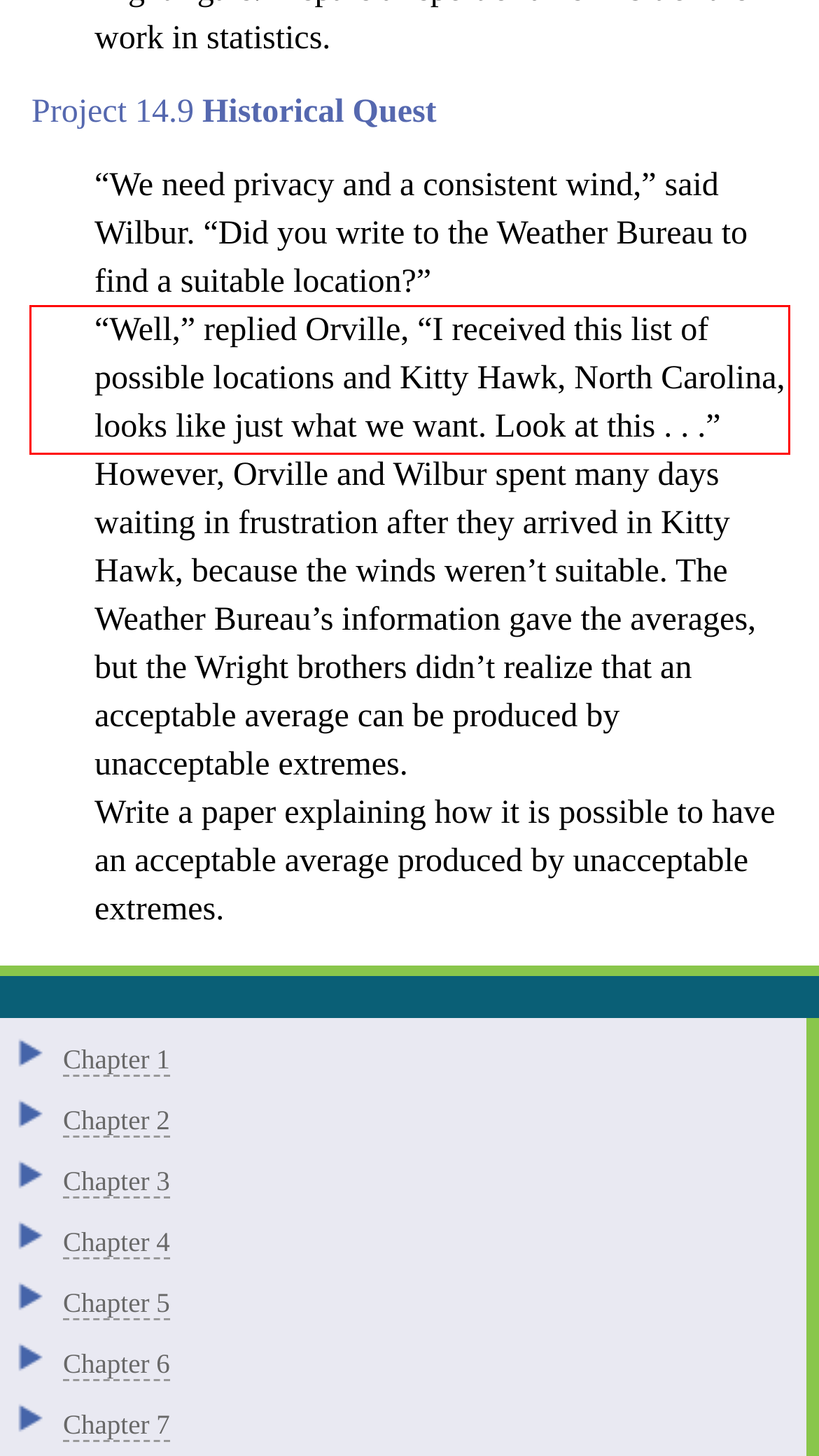Within the screenshot of a webpage, identify the red bounding box and perform OCR to capture the text content it contains.

“Well,” replied Orville, “I received this list of possible locations and Kitty Hawk, North Carolina, looks like just what we want. Look at this . . .”